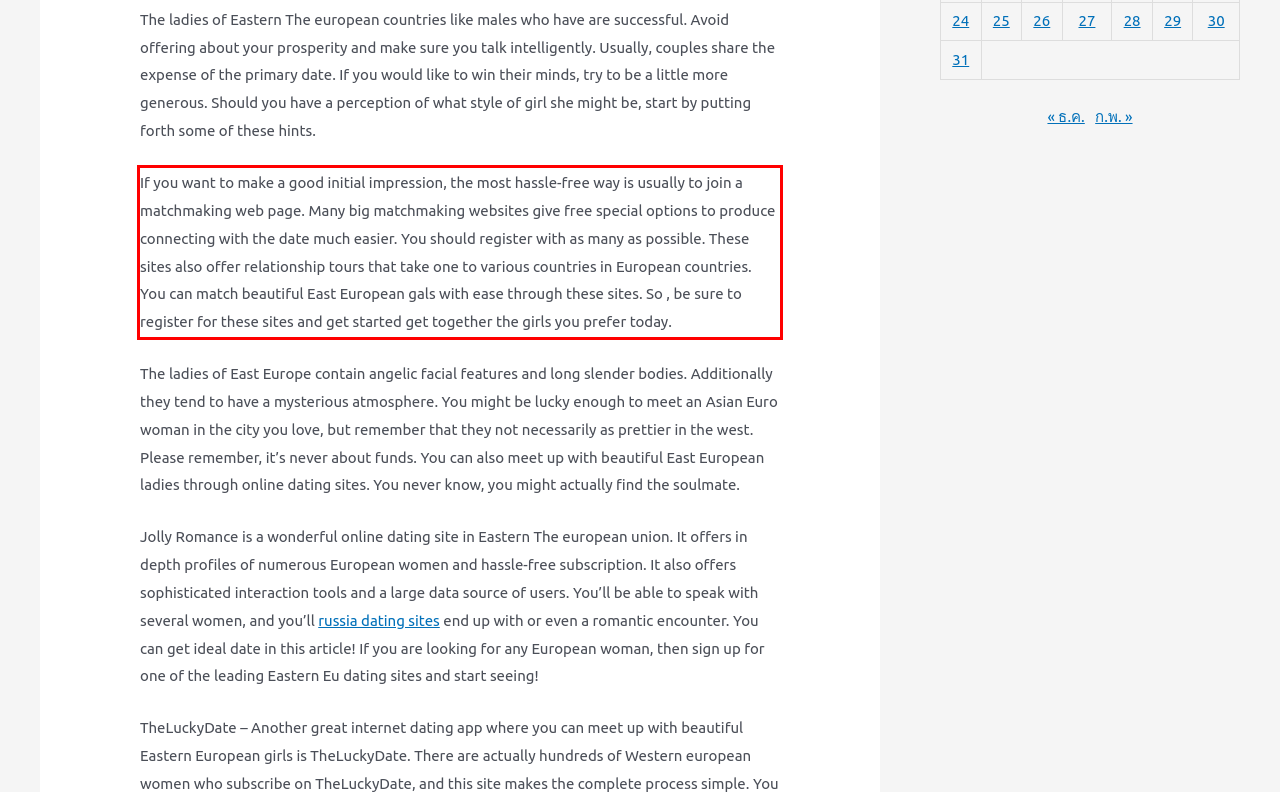You are provided with a screenshot of a webpage containing a red bounding box. Please extract the text enclosed by this red bounding box.

If you want to make a good initial impression, the most hassle-free way is usually to join a matchmaking web page. Many big matchmaking websites give free special options to produce connecting with the date much easier. You should register with as many as possible. These sites also offer relationship tours that take one to various countries in European countries. You can match beautiful East European gals with ease through these sites. So , be sure to register for these sites and get started get together the girls you prefer today.